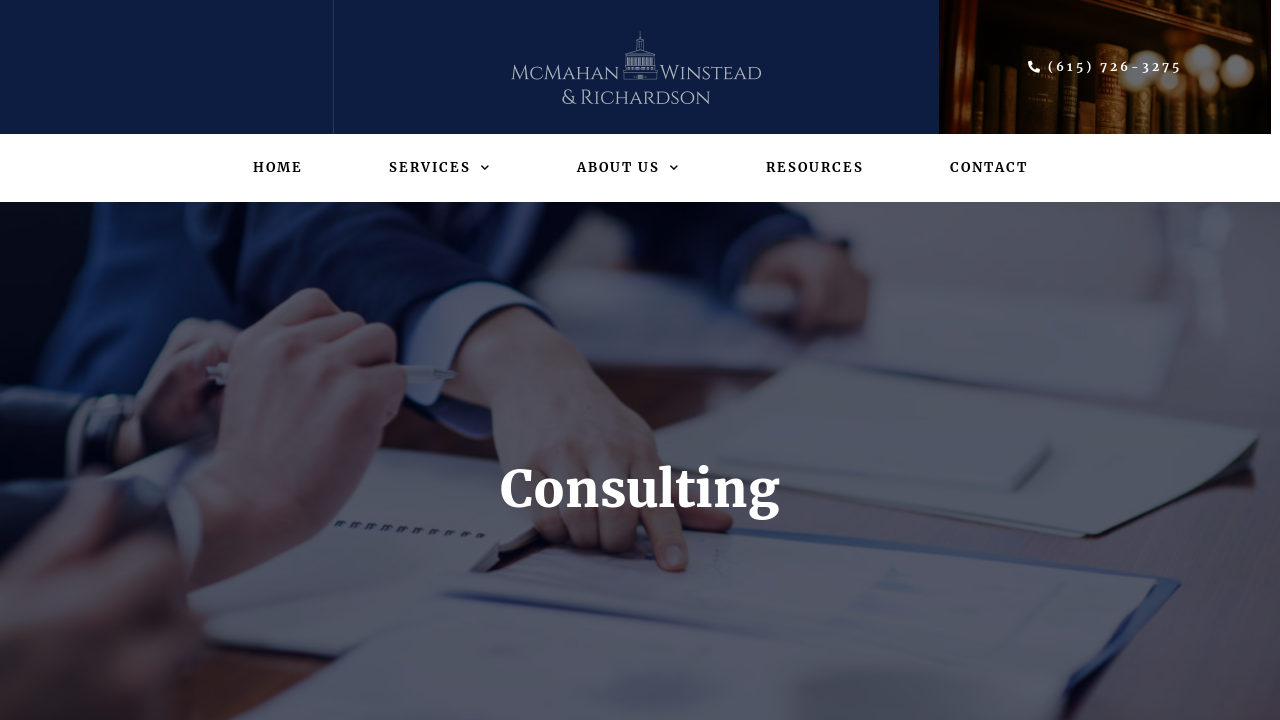Answer the following query concisely with a single word or phrase:
How many main menu items are there?

5